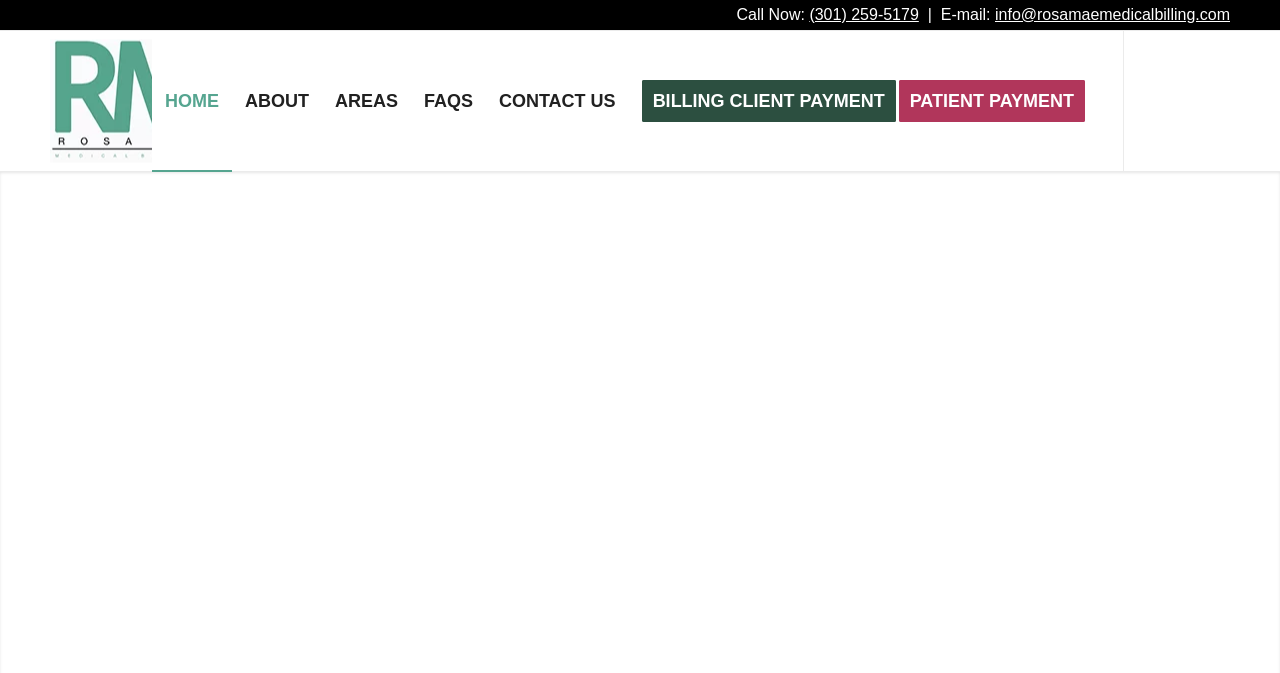How many menu items are there?
Based on the content of the image, thoroughly explain and answer the question.

I counted the number of menu items by looking at the top navigation bar, where I found 7 menu items: HOME, ABOUT, AREAS, FAQS, CONTACT US, BILLING CLIENT PAYMENT, and PATIENT PAYMENT.